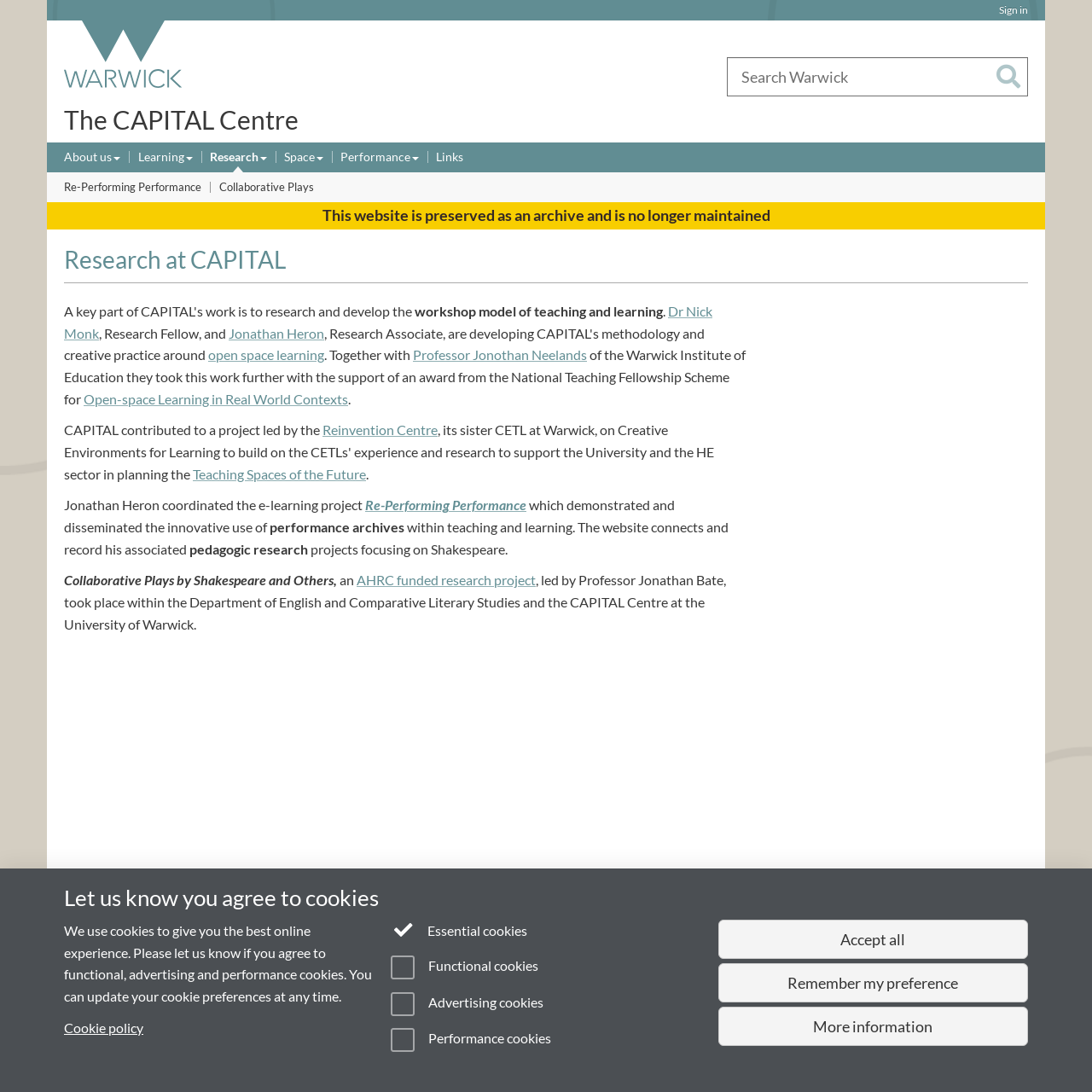Observe the image and answer the following question in detail: What is the last revised date of the page?

I found the answer by looking at the footer section of the webpage, specifically the text element that displays the last revised date of the page.